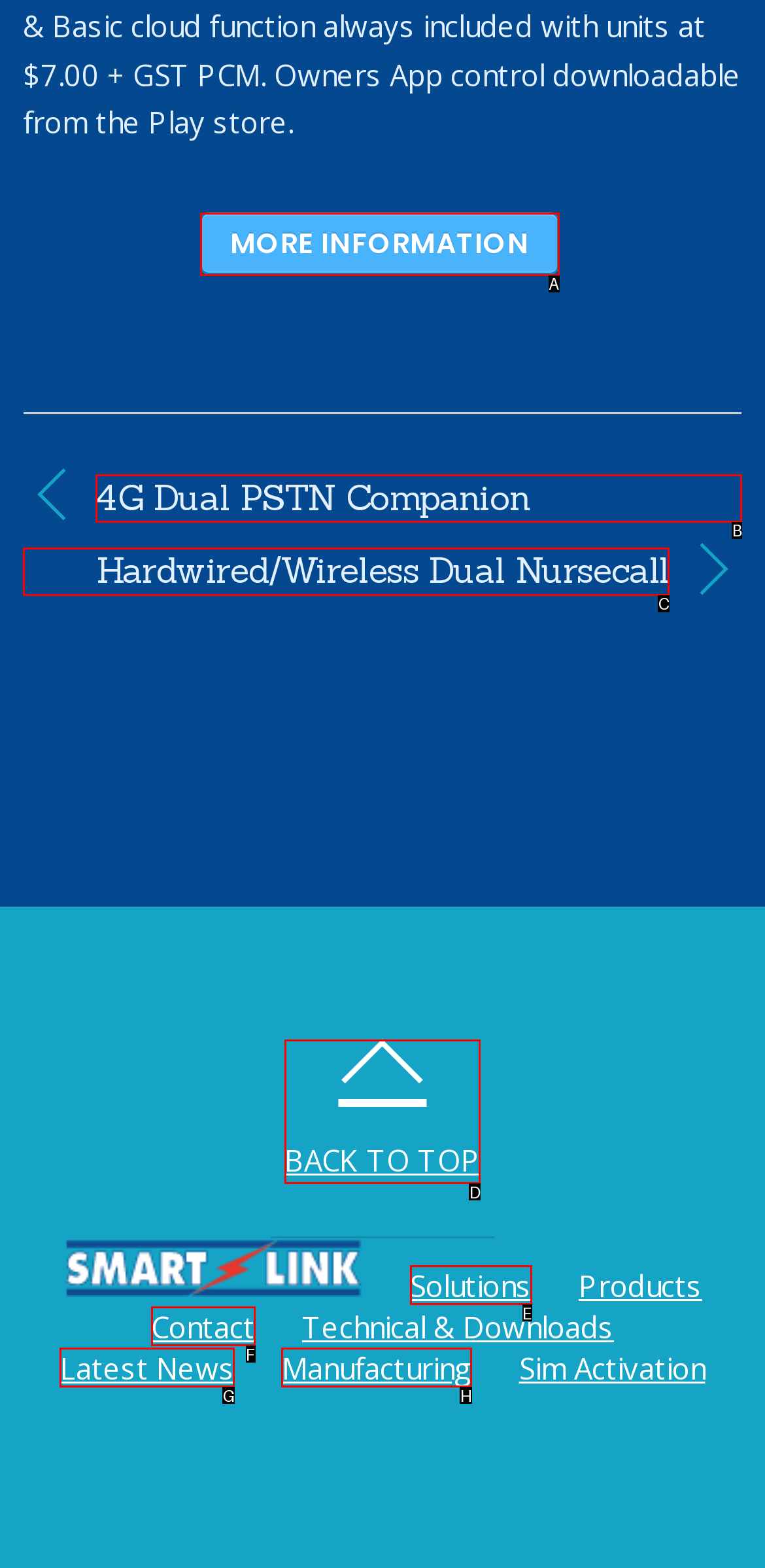Given the task: Click on BACK TO TOP, point out the letter of the appropriate UI element from the marked options in the screenshot.

D